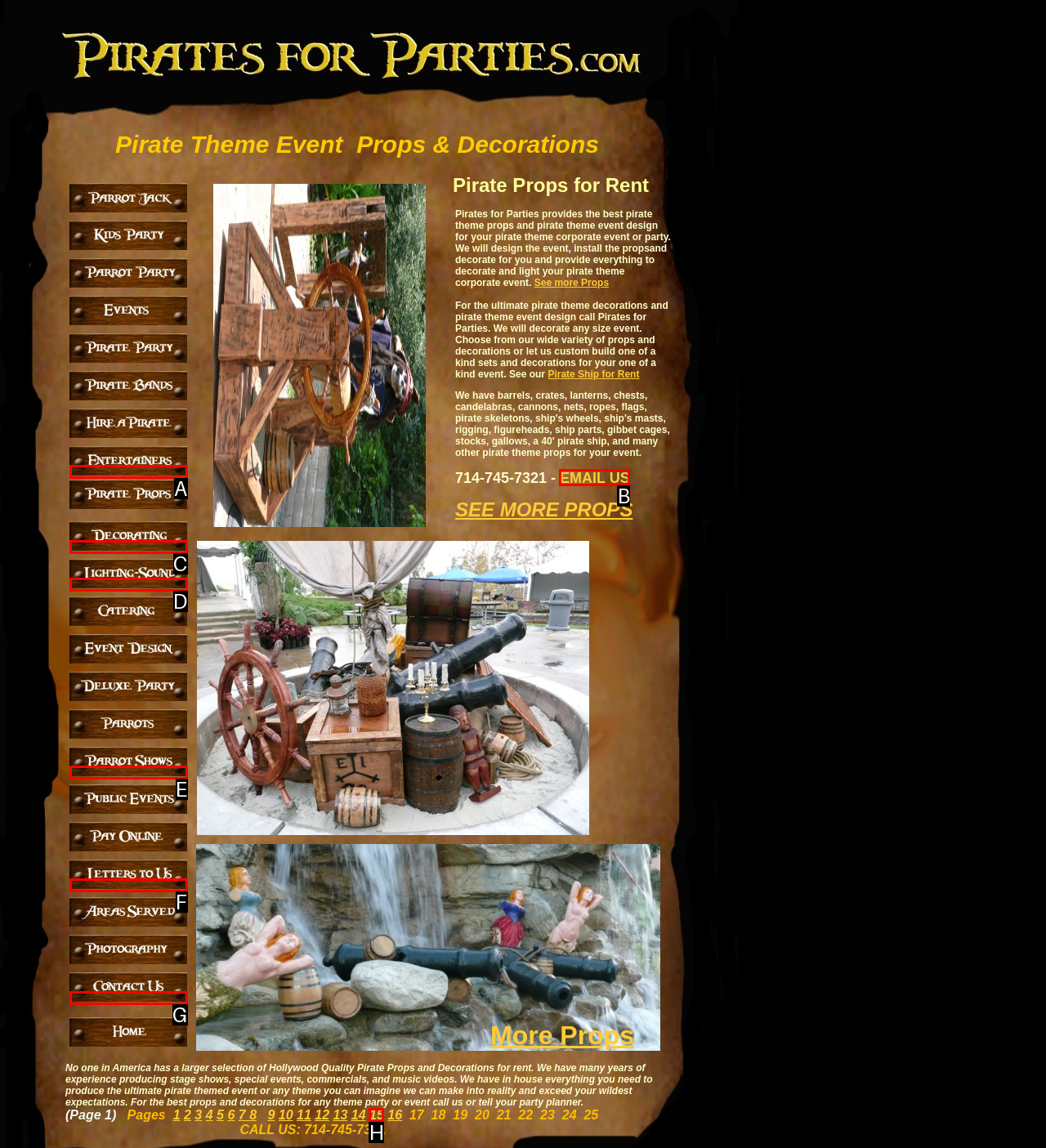Identify the letter of the option to click in order to Click 'EMAIL US' to send an email. Answer with the letter directly.

B